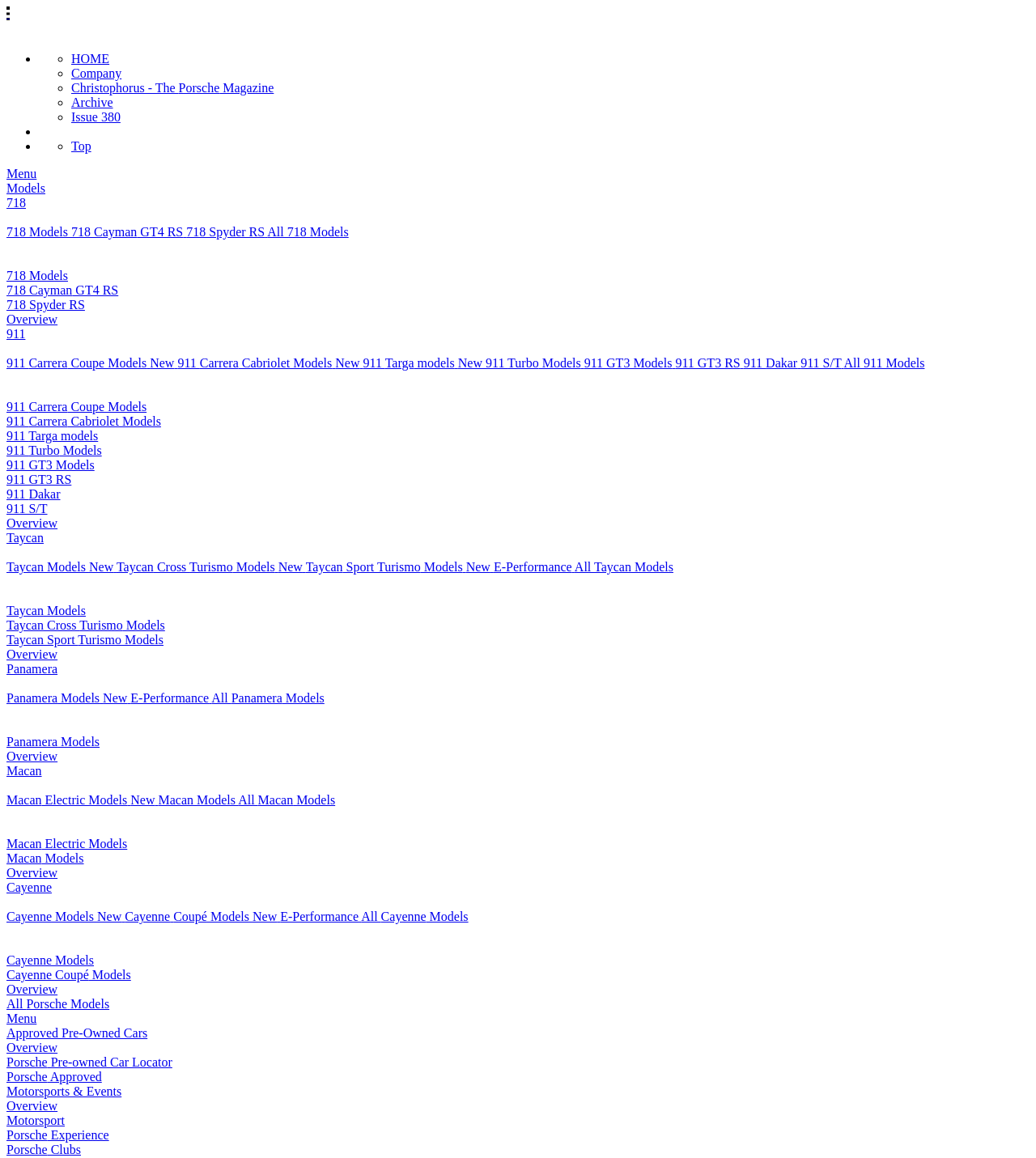Locate the bounding box coordinates of the region to be clicked to comply with the following instruction: "Learn about Taycan Models". The coordinates must be four float numbers between 0 and 1, in the form [left, top, right, bottom].

[0.006, 0.484, 0.112, 0.495]